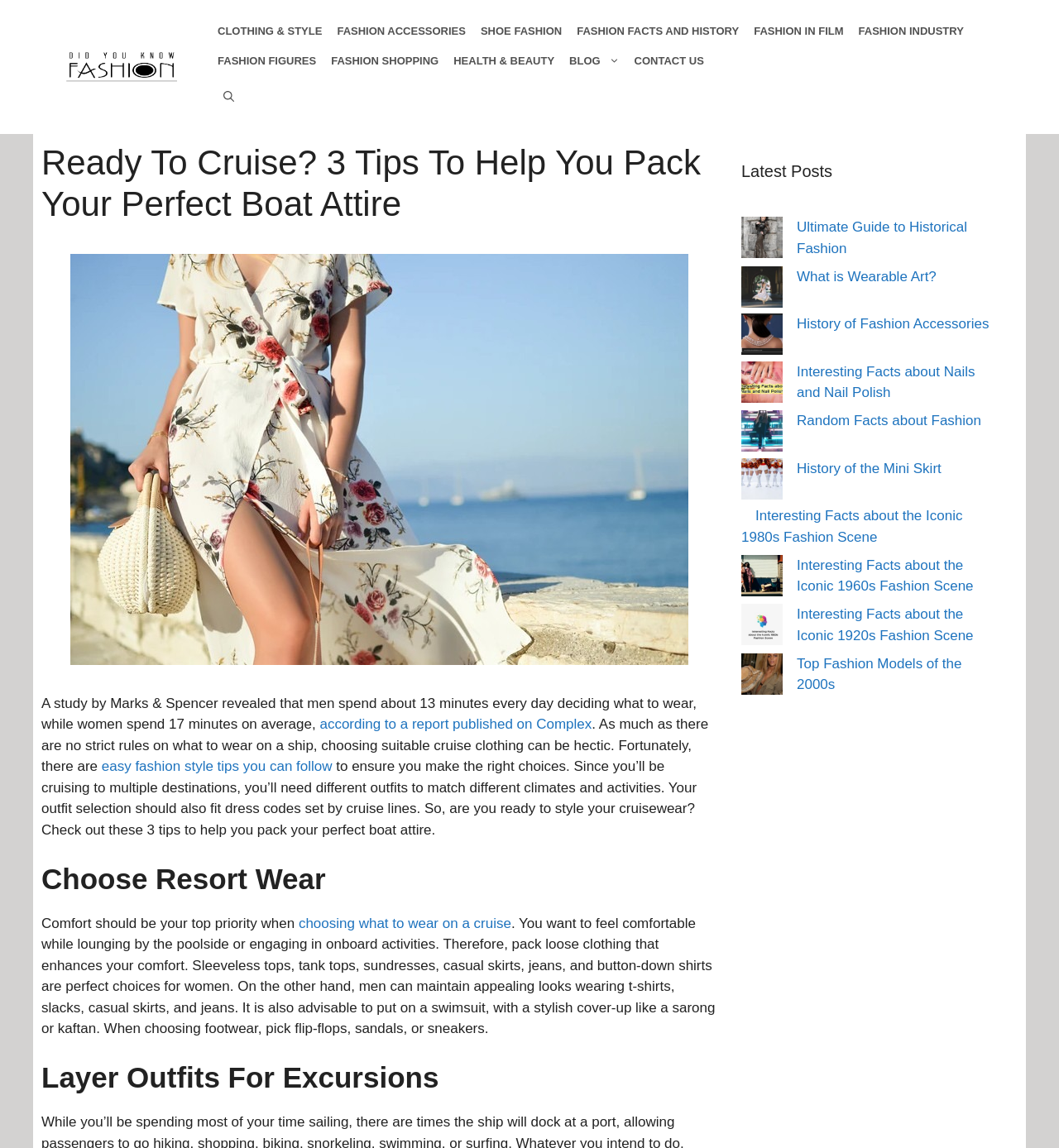What type of clothing is recommended for a cruise?
Relying on the image, give a concise answer in one word or a brief phrase.

Resort wear